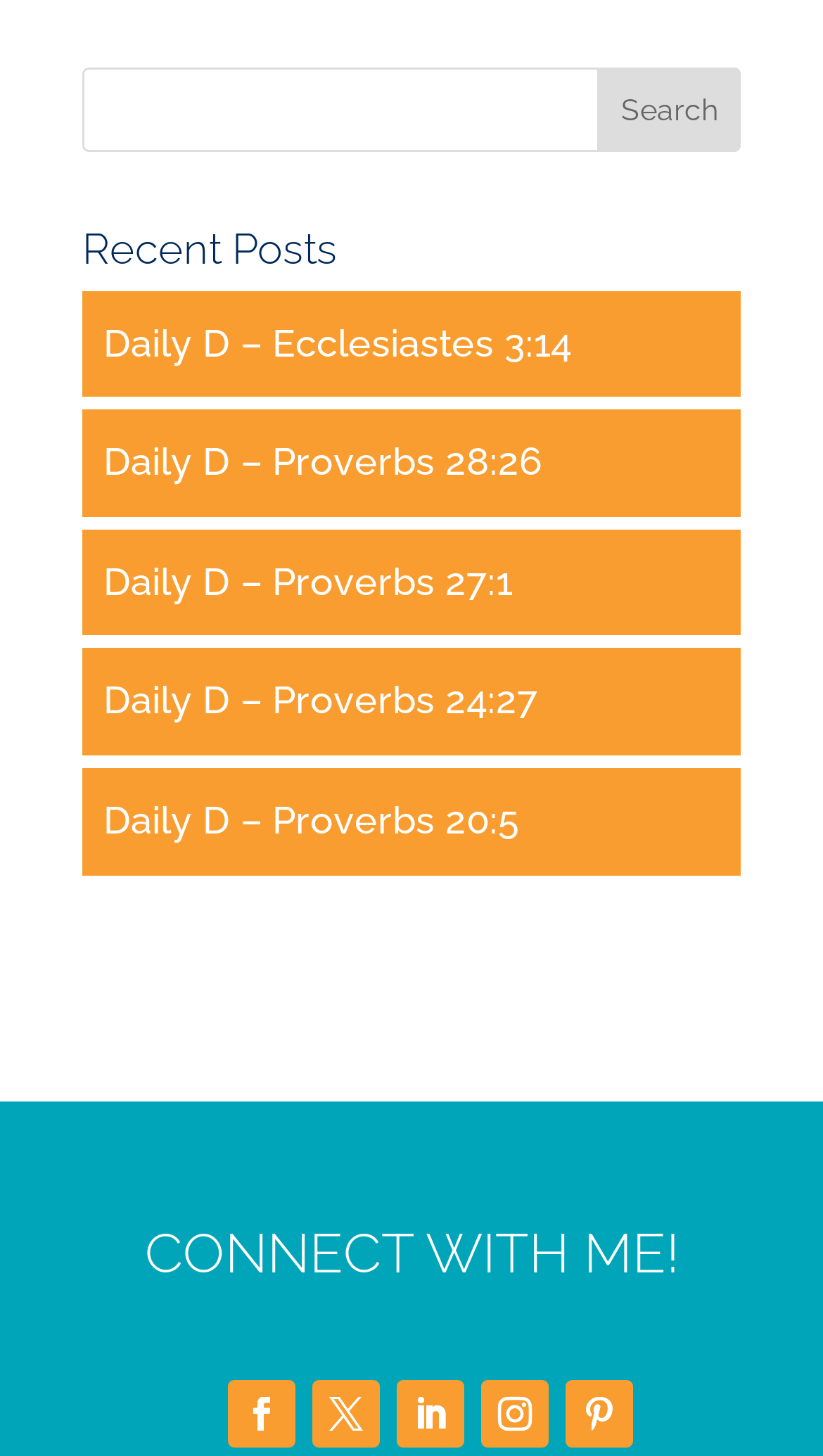Identify the bounding box coordinates of the region I need to click to complete this instruction: "view recent post 'Daily D – Proverbs 28:26'".

[0.126, 0.302, 0.659, 0.332]